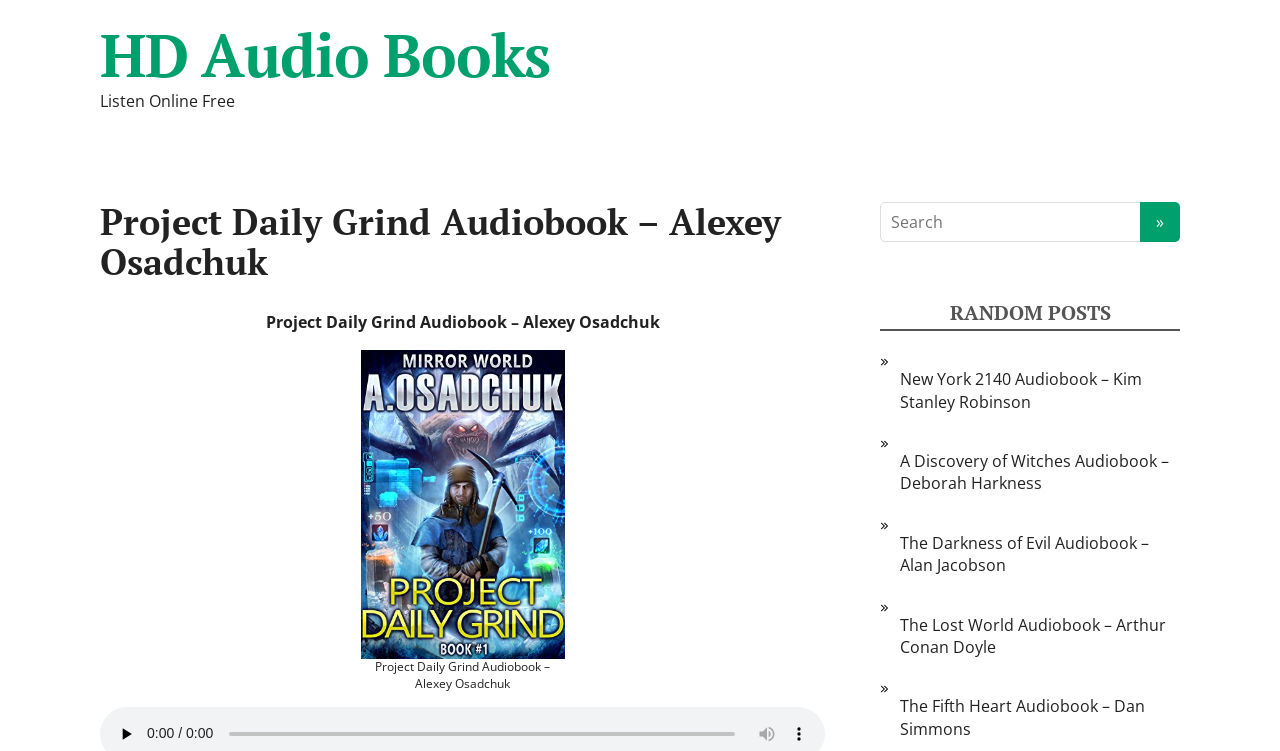Give a short answer using one word or phrase for the question:
What is the name of the audiobook?

Project Daily Grind Audiobook